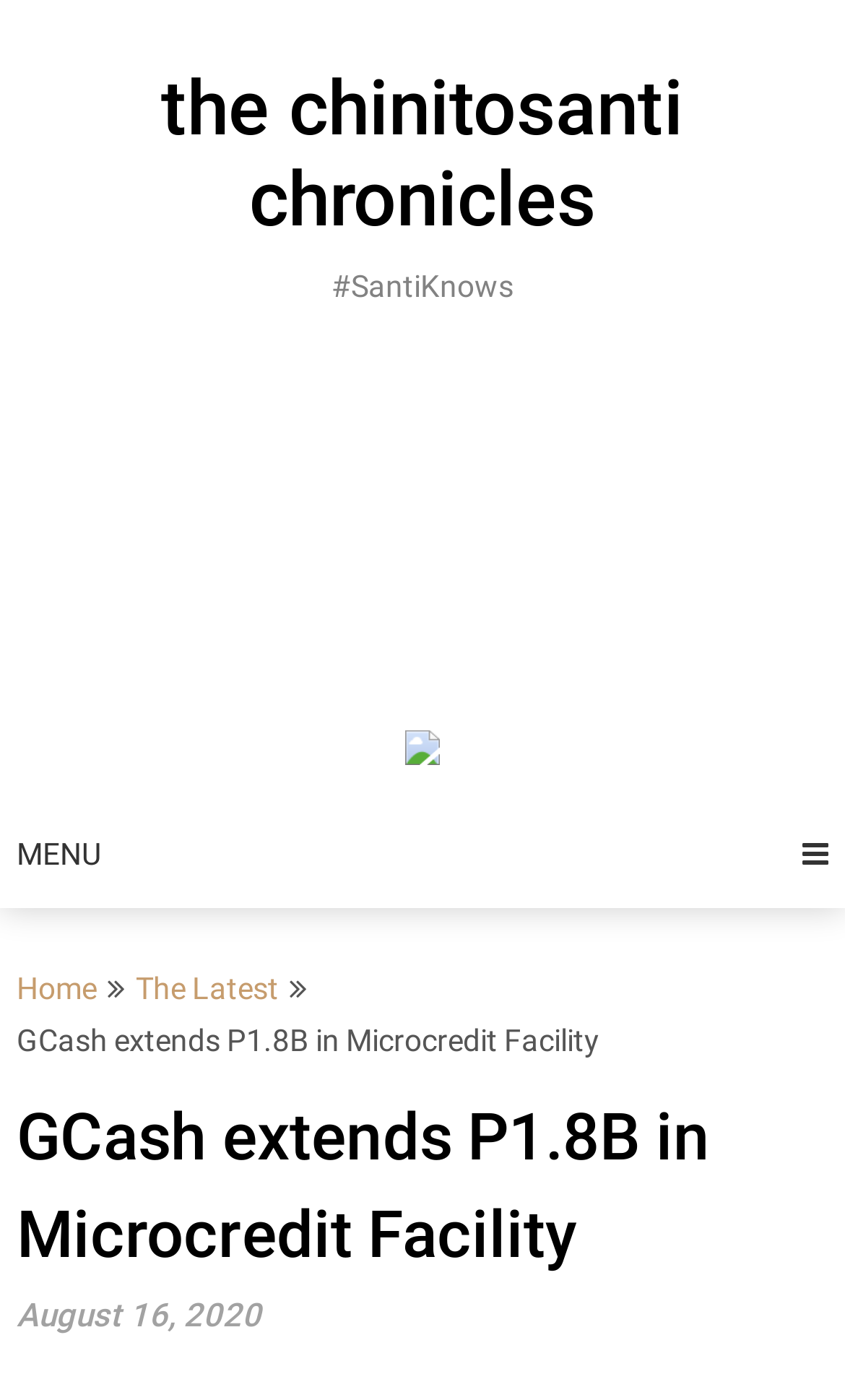How many navigation menu items are there?
Please provide a detailed and thorough answer to the question.

There are three navigation menu items on the webpage, namely 'MENU', 'Home', and 'The Latest', which can be found at the top of the webpage.